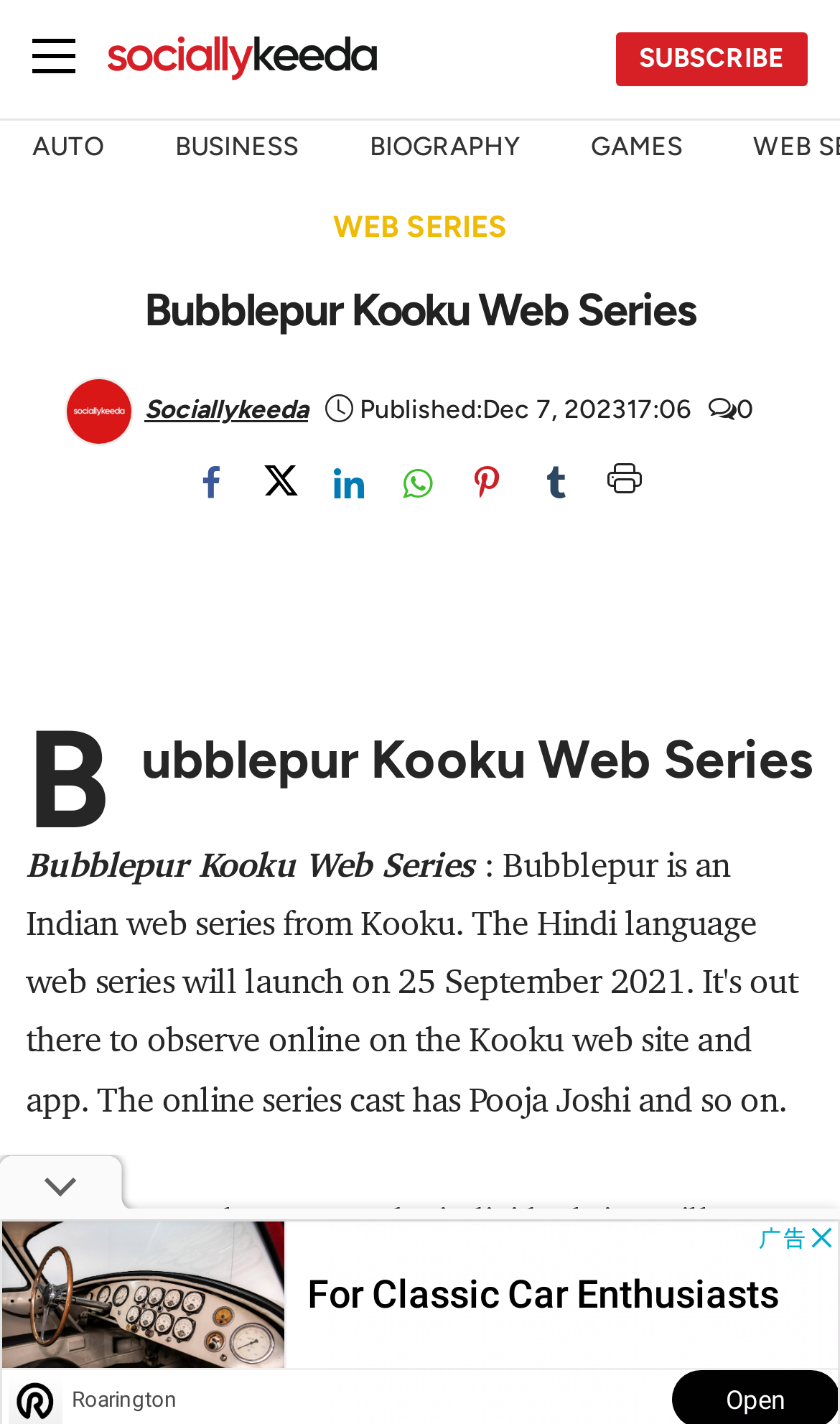Indicate the bounding box coordinates of the clickable region to achieve the following instruction: "Click the menu button."

[0.0, 0.011, 0.128, 0.072]